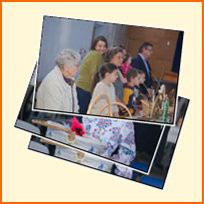What is the purpose of the church's gallery?
Please use the image to provide a one-word or short phrase answer.

Showcasing events